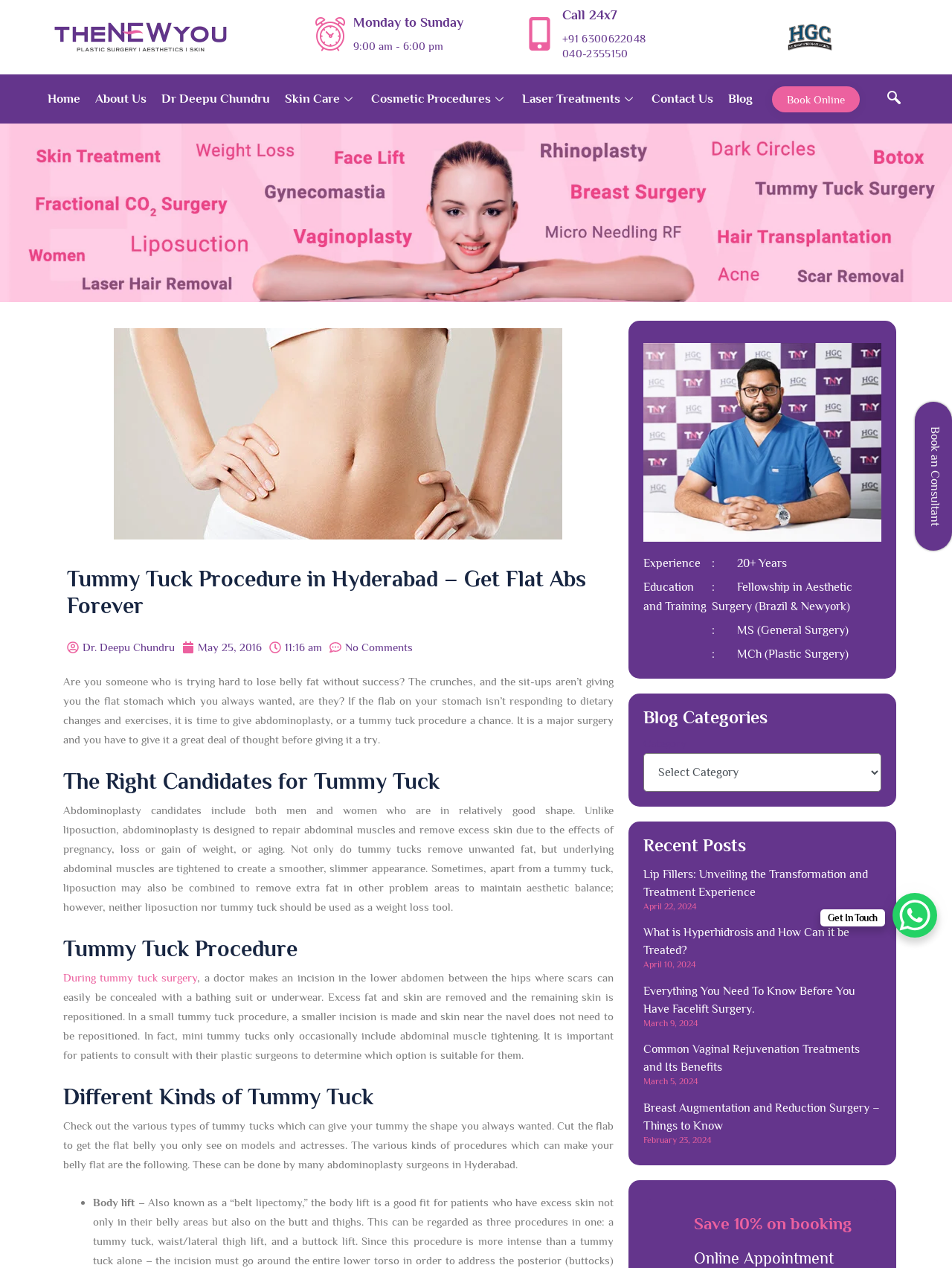Refer to the image and provide a thorough answer to this question:
What is the experience of the doctor in years?

I found this information by looking at the table with the doctor's details, which mentions 'Experience' as '20+ Years'.